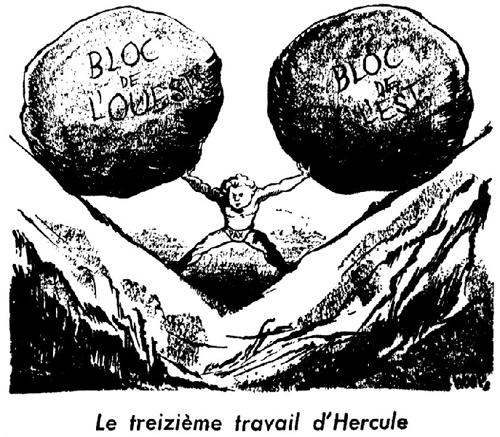Describe every aspect of the image in depth.

The image depicts a cartoon representation titled "Le treizième travail d'Hercule," which visually symbolizes the burdens of political power dynamics during the post-war era, particularly concerning the East and West blocs. A muscular figure resembling Hercules strains under the weight of two massive boulders labeled "BLOC de l'Ouest" and "BLOC de l'Est," signifying the pressures of the Cold War. The stark contrast between the two sides illustrates the tension and competition inherent in geopolitical relations at the time. This cartoon, created by Woop and dated September 27, 1947, cleverly employs classical mythology to comment on the contemporary struggle for dominance and influence between nations. The image is positioned above a detailed discussion of the Cold War, emphasizing its lasting impact on European integration and international relations.